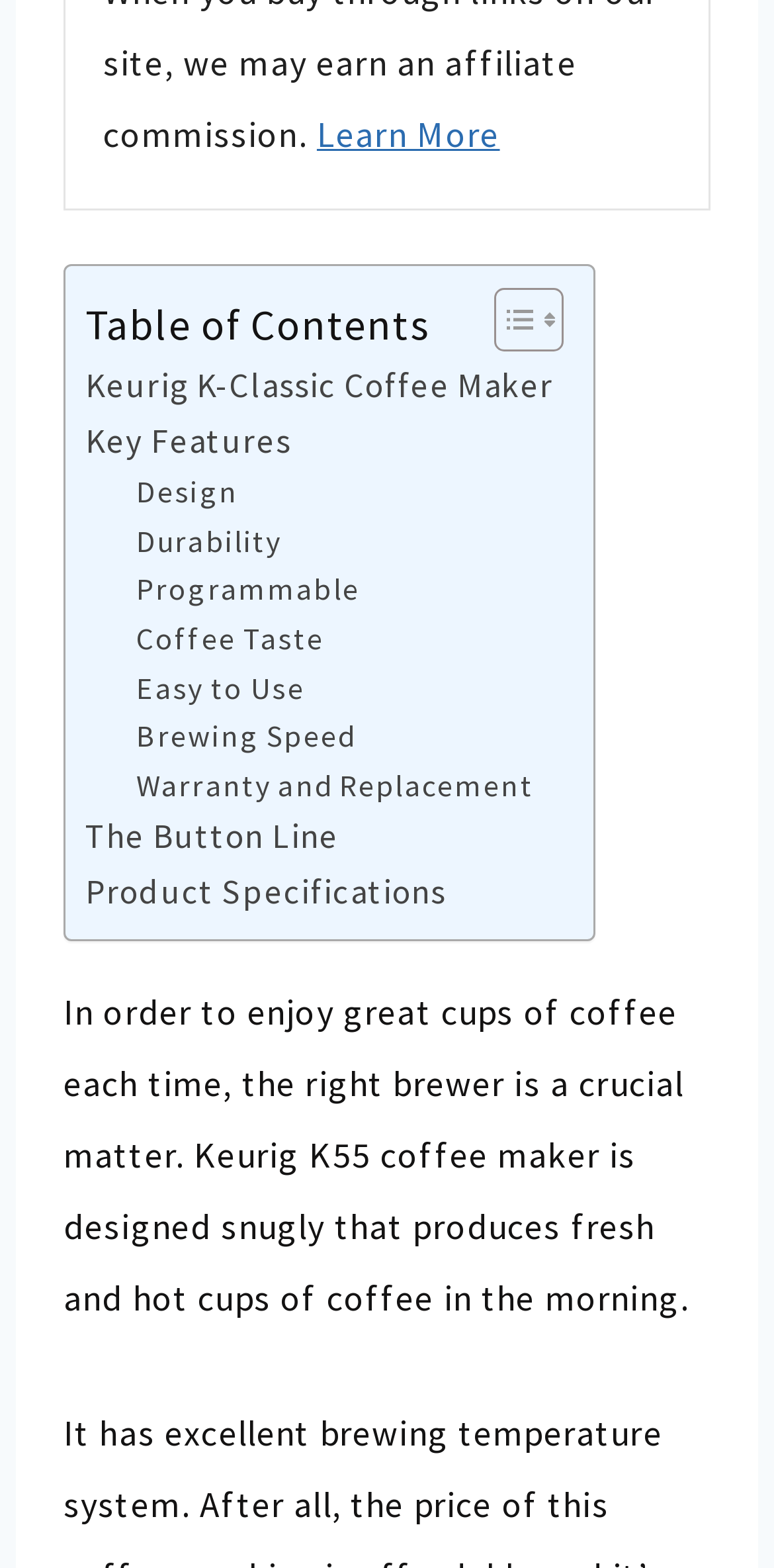Please find the bounding box for the following UI element description. Provide the coordinates in (top-left x, top-left y, bottom-right x, bottom-right y) format, with values between 0 and 1: Keurig K-Classic Coffee Maker

[0.11, 0.23, 0.715, 0.264]